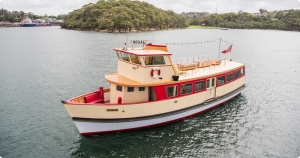Explain the image thoroughly, highlighting all key elements.

The image features the "MV Regal II," a charming boat anchored in the picturesque waters of Sydney Harbour. With its appealing red and cream exterior, the boat is designed to accommodate a maximum of 250 guests for transfers and 220 for a cruise, making it perfect for large gatherings and events. The vessel showcases a spacious deck adorned with elegant furnishings, ideal for enjoying scenic views or hosting a festive occasion. The serene backdrop of lush greenery and gentle waves enhances the experience of cruising the iconic harbour, known for its beauty and vibrant atmosphere. Rental information suggests pricing starting from approximately $2,760 for a two-hour charter, making it an attractive option for those looking to enjoy a memorable outing on the water.